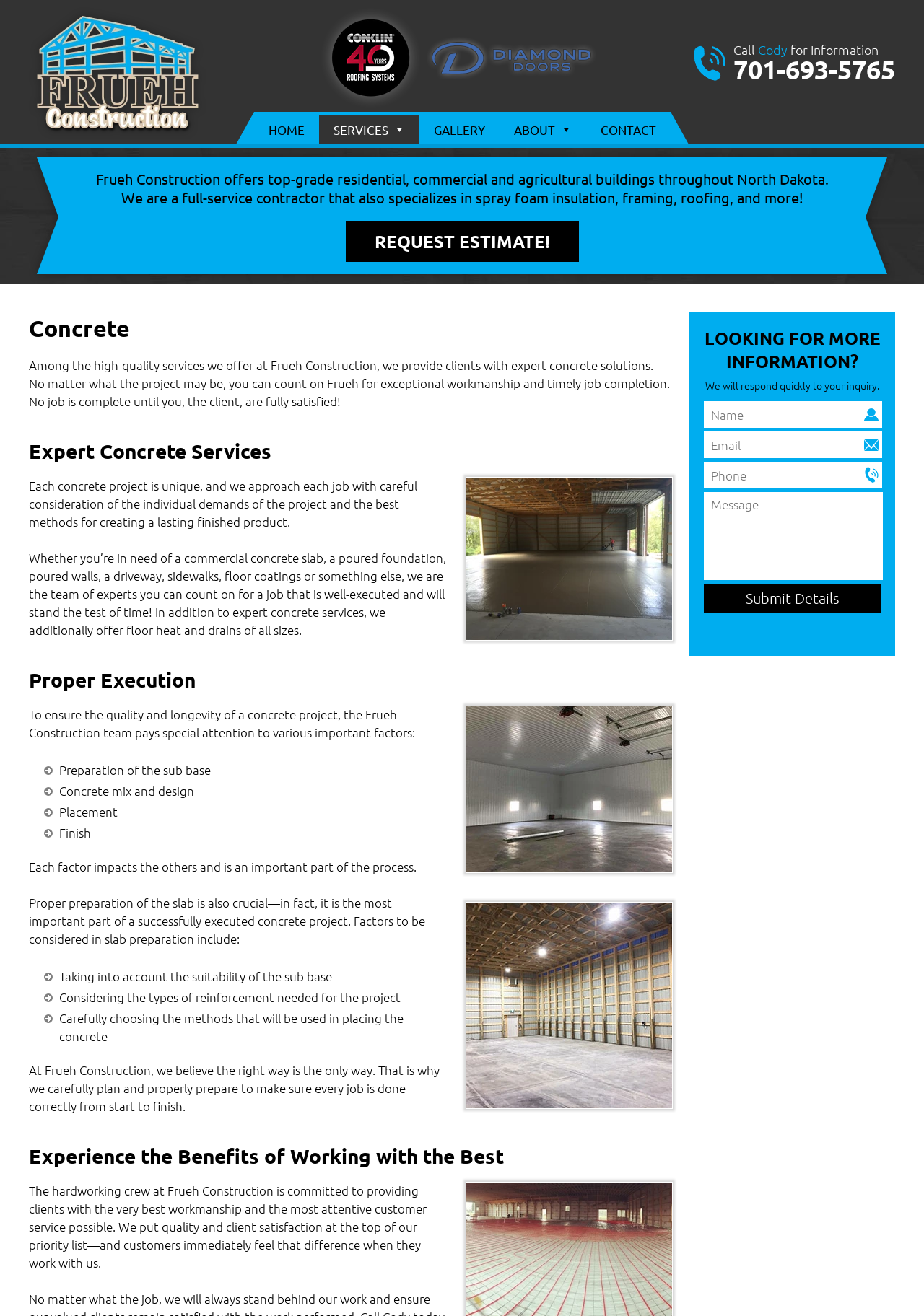Extract the bounding box coordinates for the HTML element that matches this description: "value="Submit Details"". The coordinates should be four float numbers between 0 and 1, i.e., [left, top, right, bottom].

[0.762, 0.444, 0.953, 0.465]